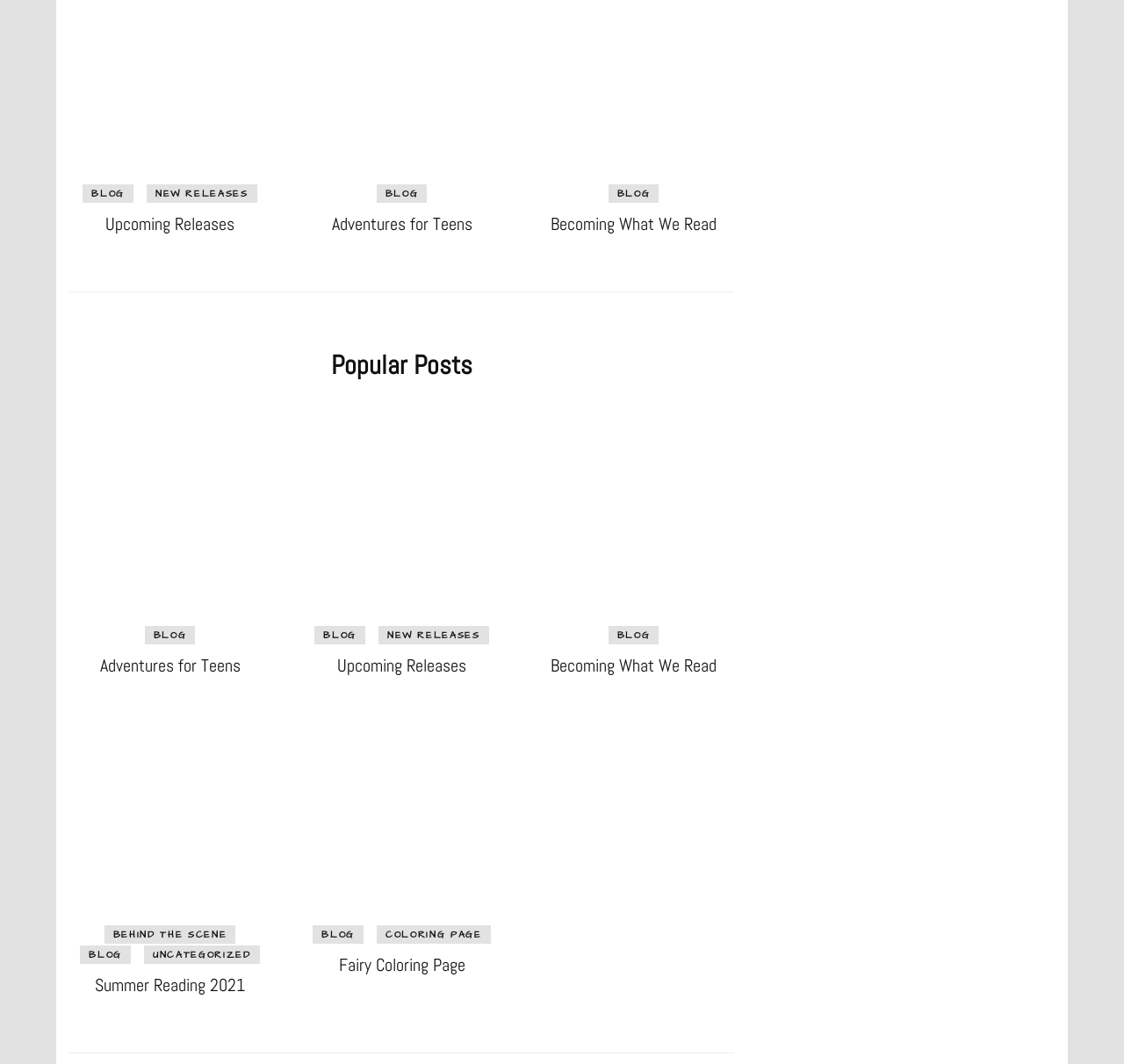What type of images are used on the webpage?
Give a single word or phrase answer based on the content of the image.

Book-related images